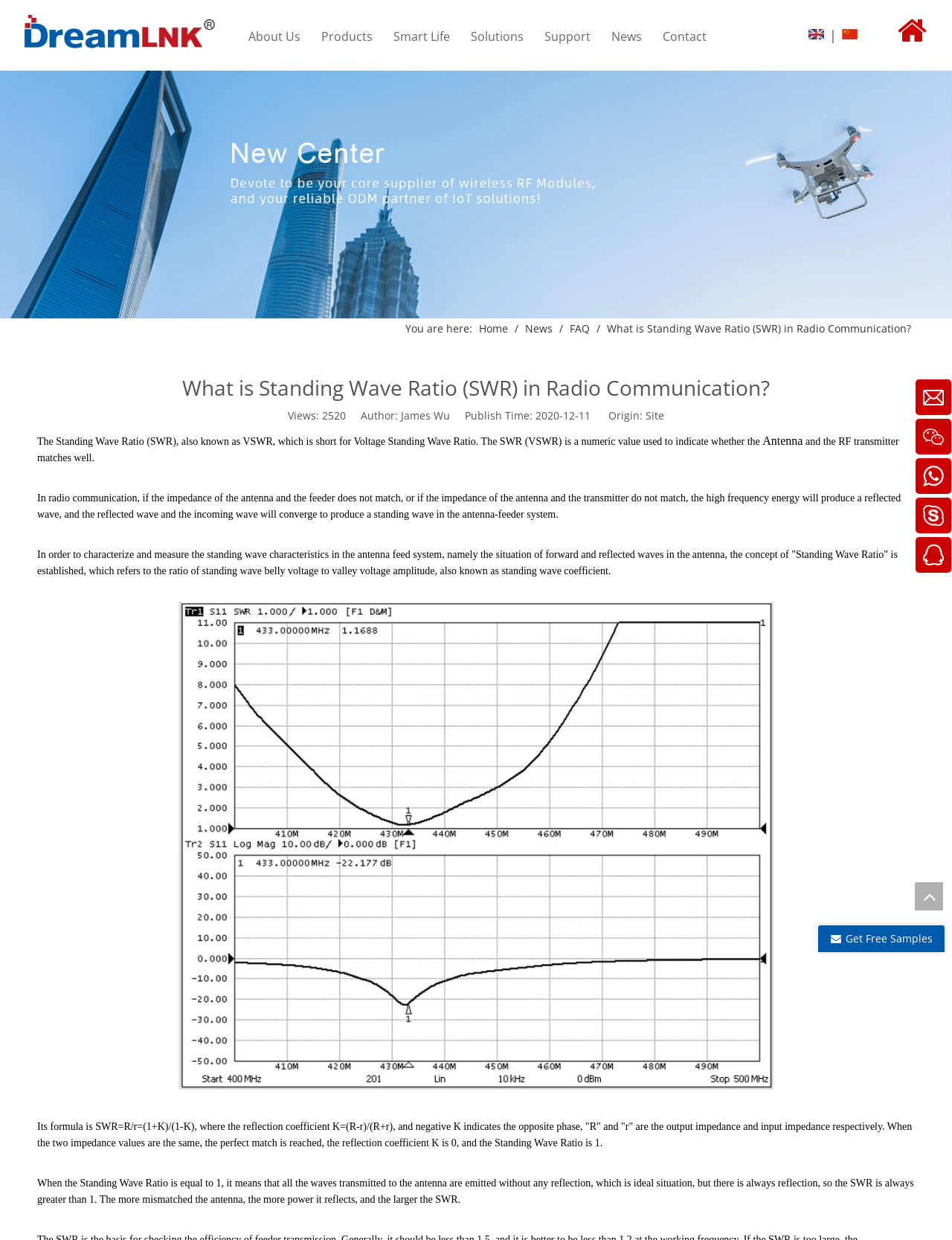Identify the bounding box coordinates for the element you need to click to achieve the following task: "Switch to Simplified Chinese". The coordinates must be four float values ranging from 0 to 1, formatted as [left, top, right, bottom].

[0.885, 0.021, 0.901, 0.035]